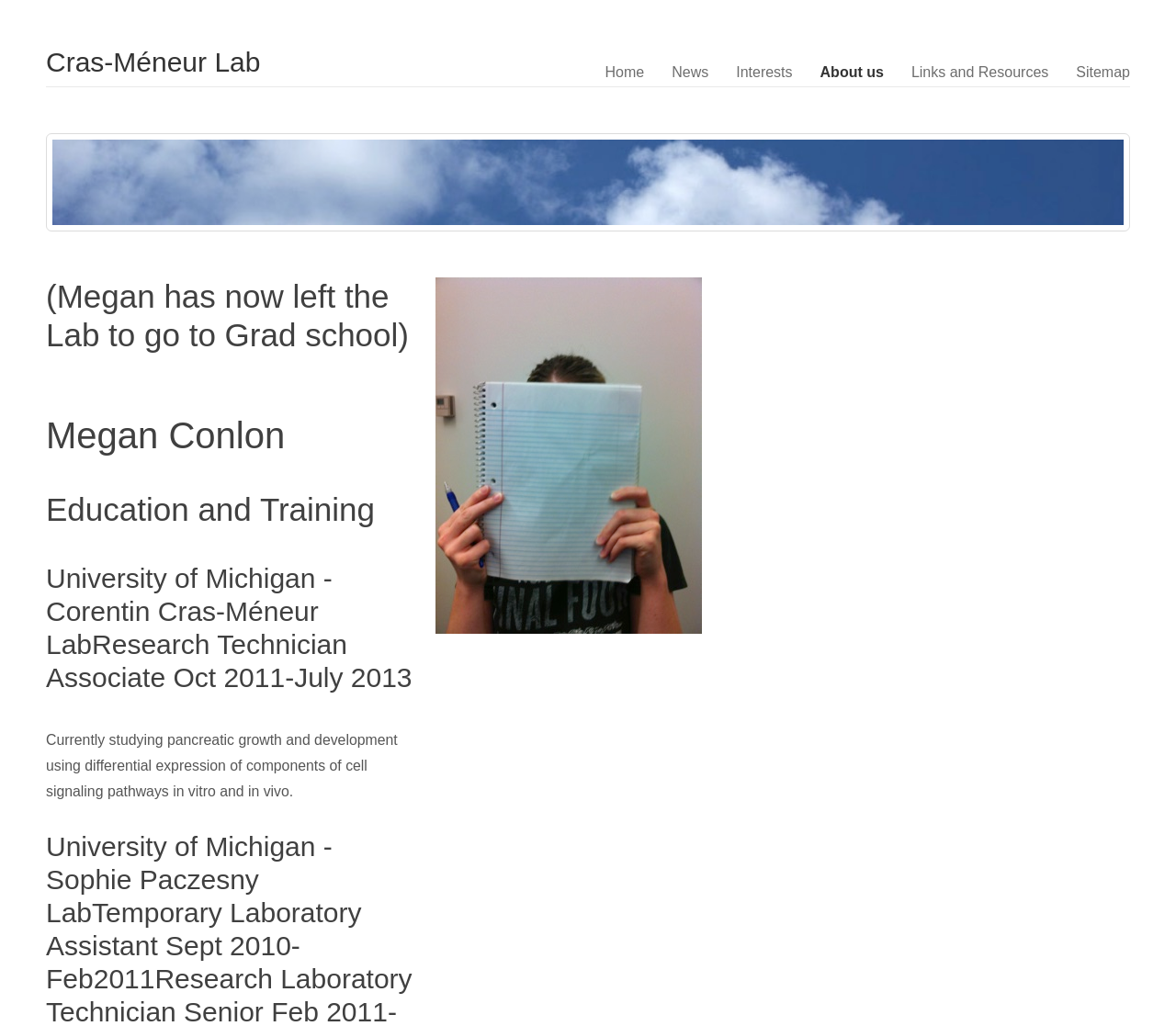Identify the bounding box of the HTML element described as: "Sitemap".

[0.903, 0.057, 0.973, 0.084]